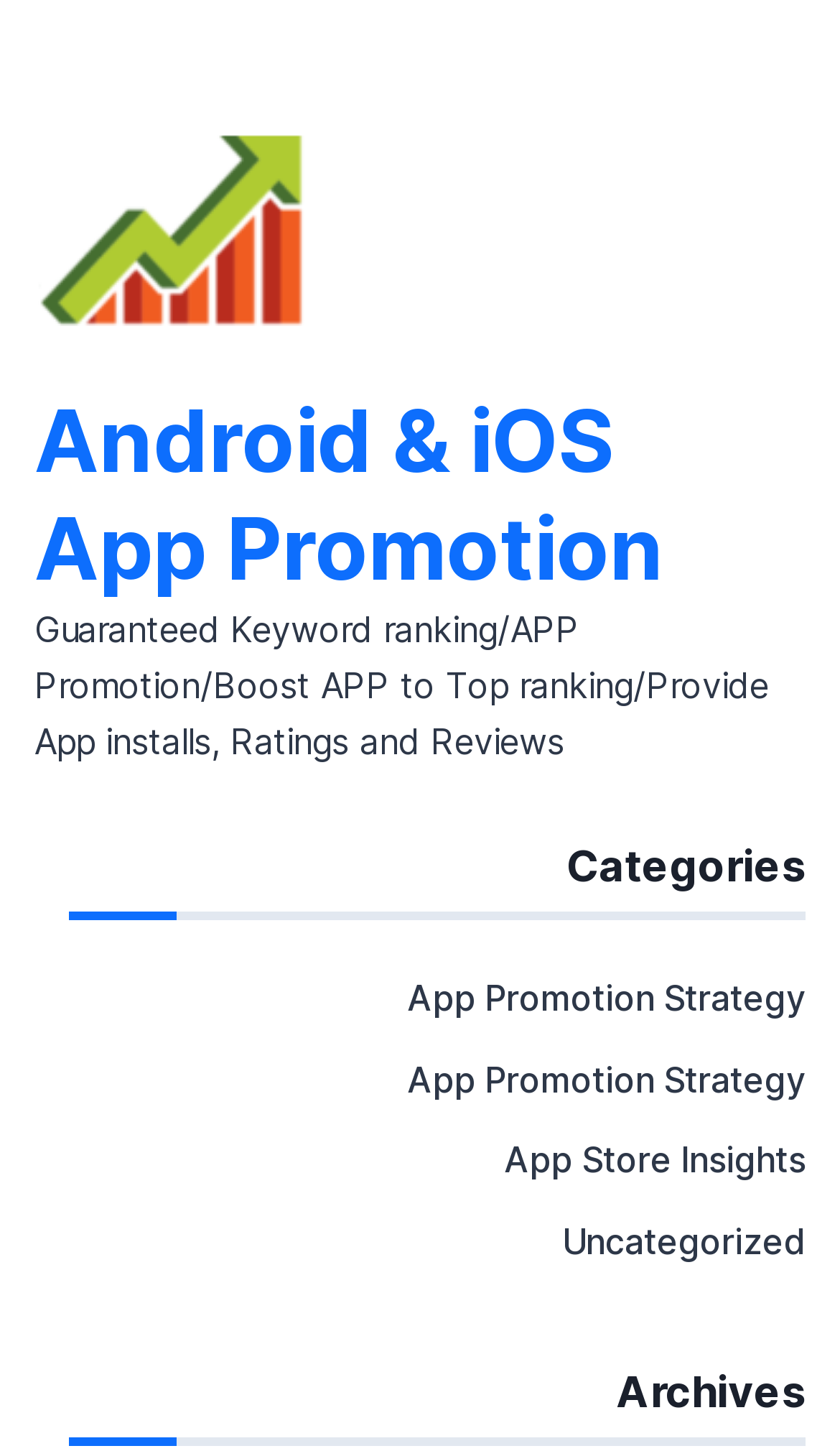Extract the primary header of the webpage and generate its text.

Best Android Games of 2022 That Will Drive You Crazy!